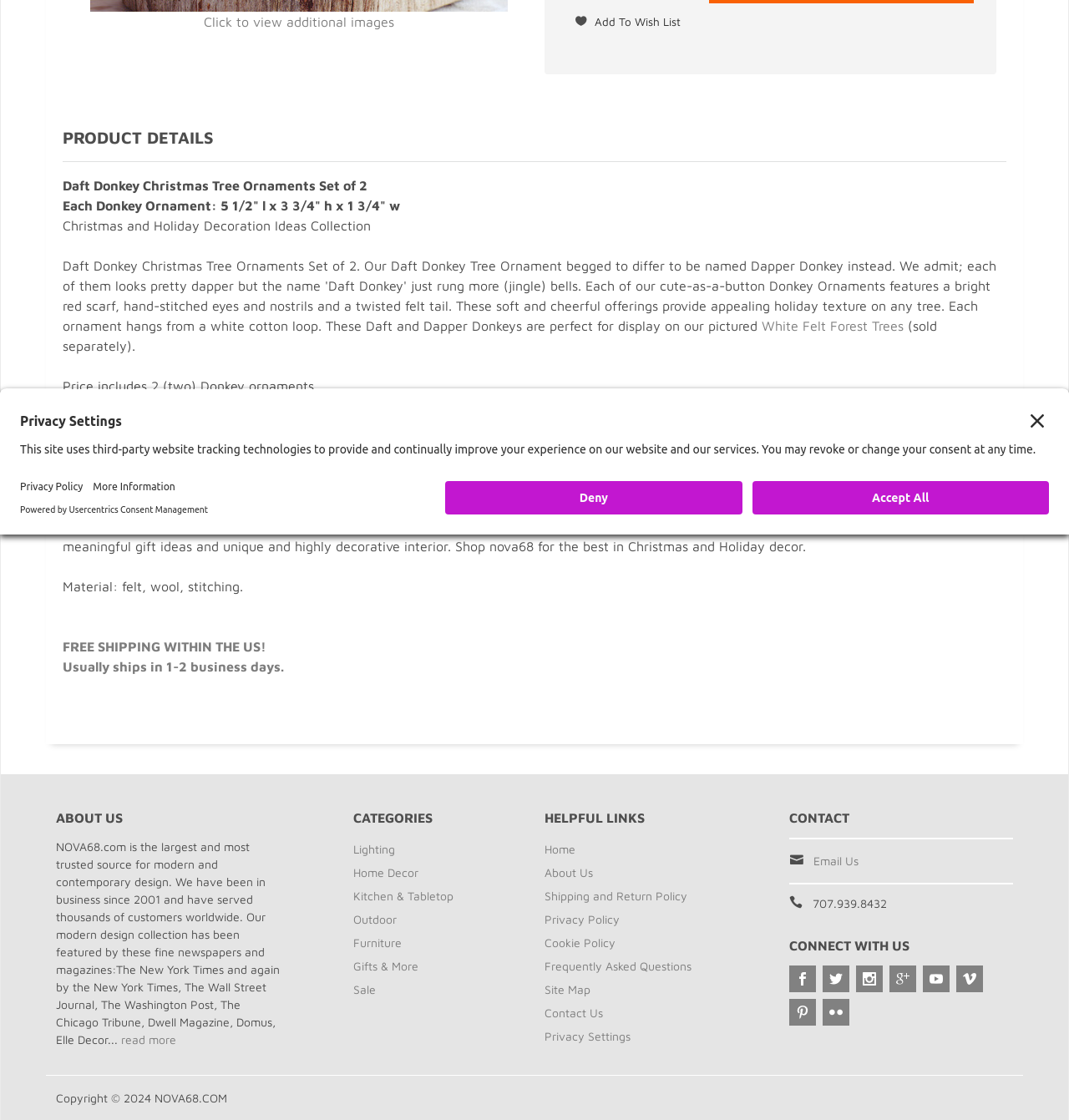Provide the bounding box coordinates, formatted as (top-left x, top-left y, bottom-right x, bottom-right y), with all values being floating point numbers between 0 and 1. Identify the bounding box of the UI element that matches the description: OANA Declaration

None